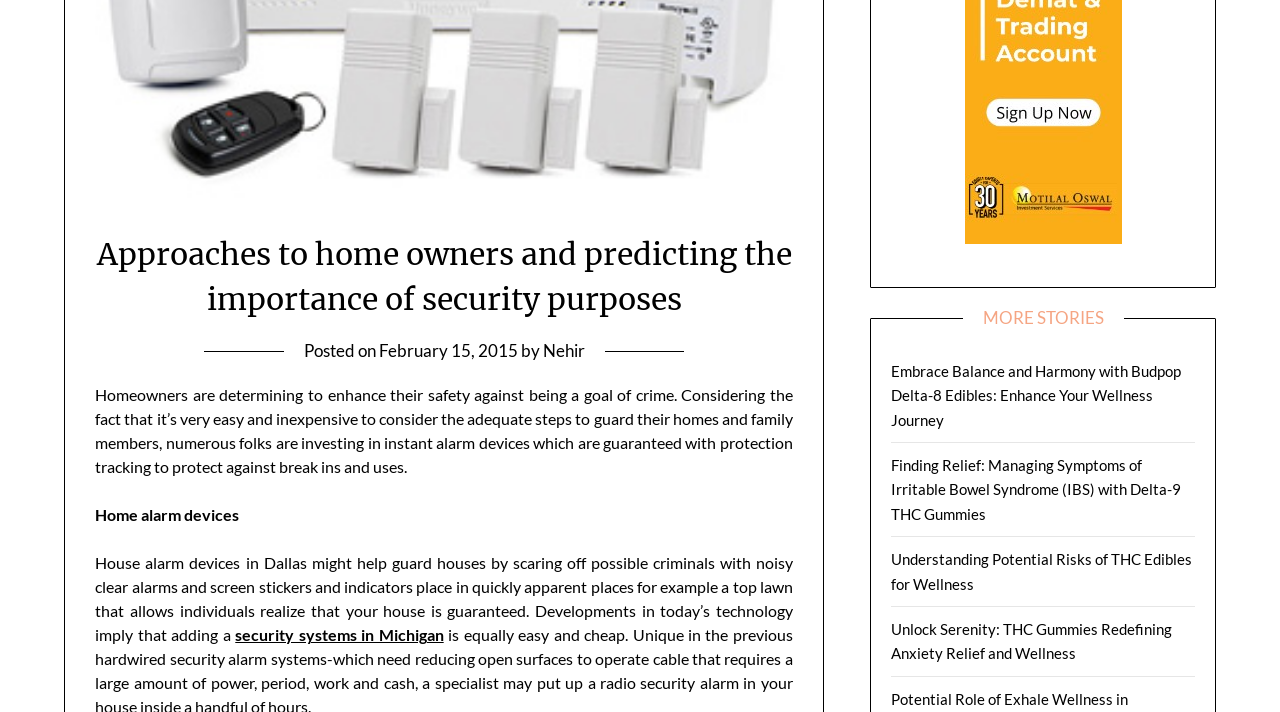Identify the coordinates of the bounding box for the element described below: "security systems in Michigan". Return the coordinates as four float numbers between 0 and 1: [left, top, right, bottom].

[0.184, 0.878, 0.347, 0.905]